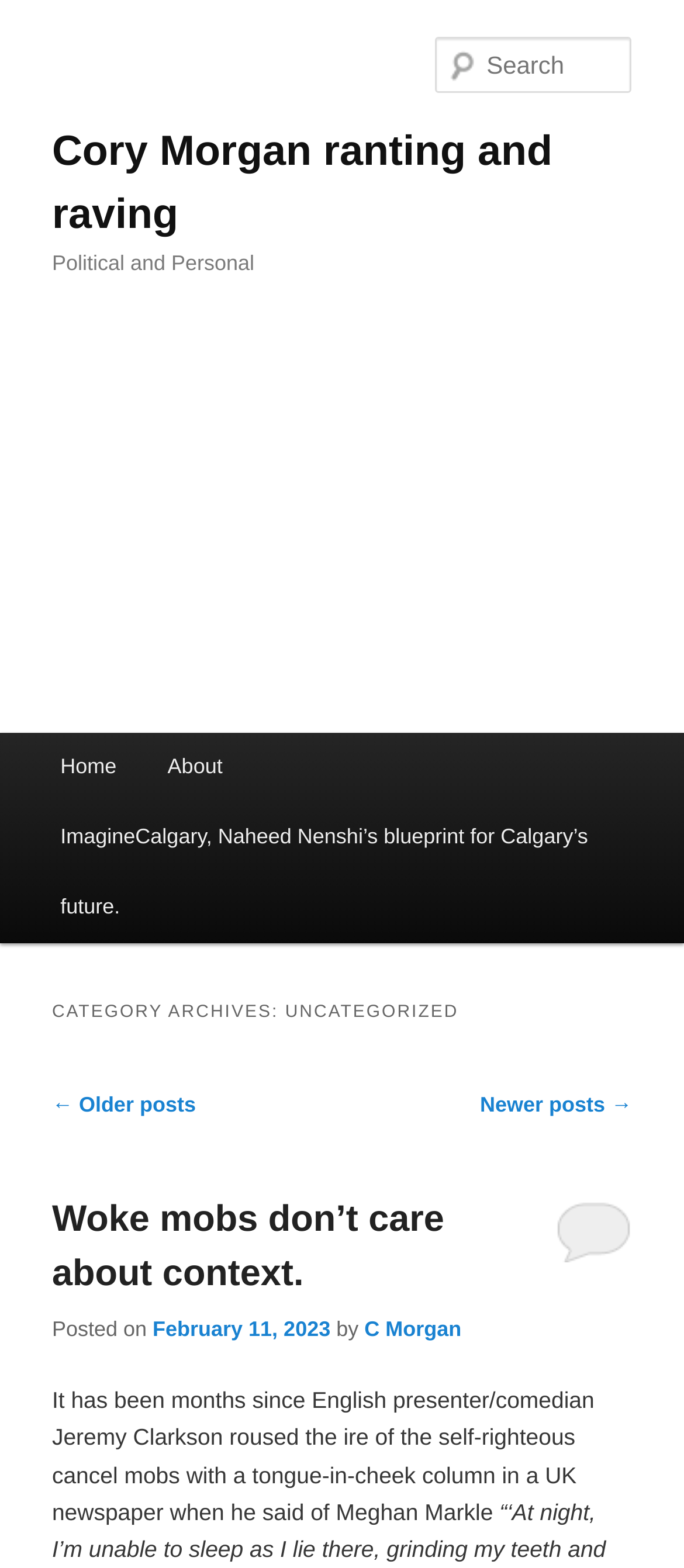Please examine the image and answer the question with a detailed explanation:
What is the category of the current post?

I found this answer by looking at the heading 'CATEGORY ARCHIVES: UNCATEGORIZED' which indicates that the current post belongs to the uncategorized category.